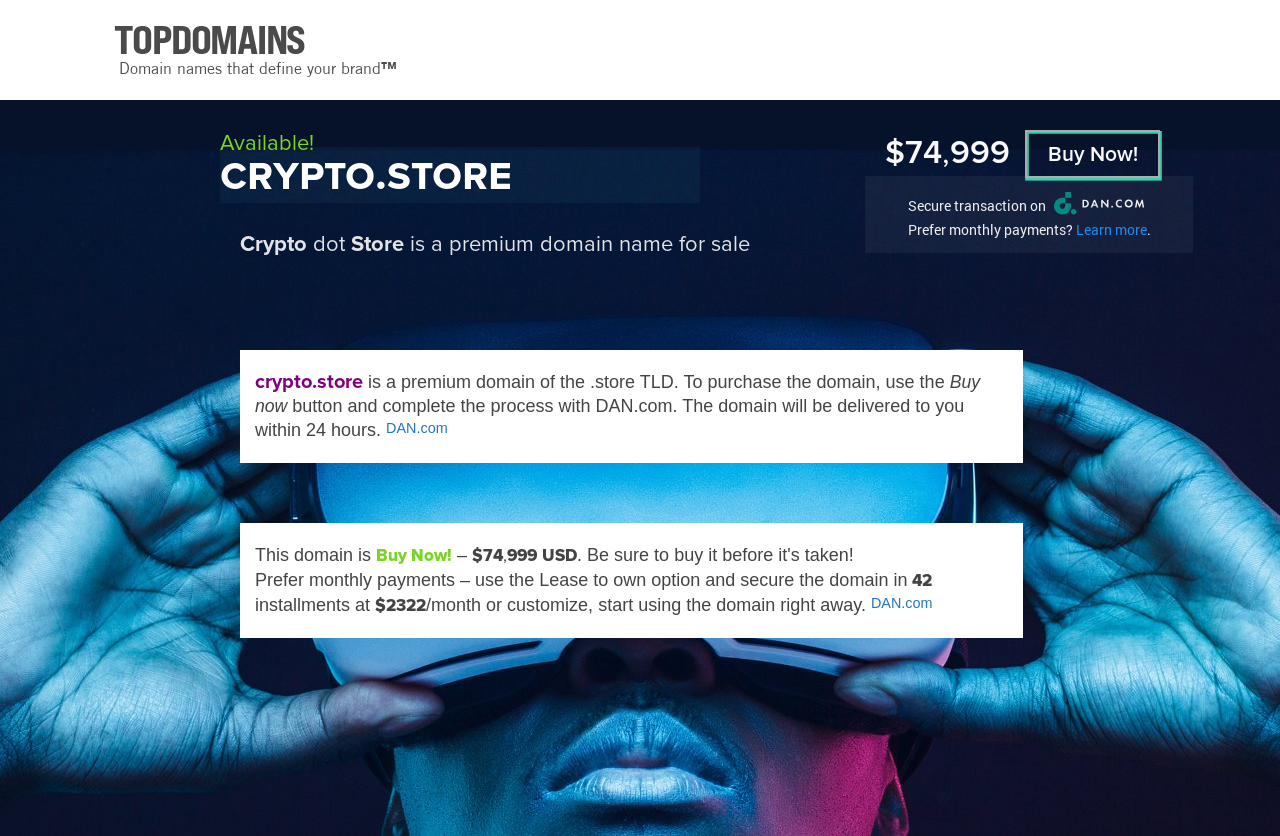Give a one-word or one-phrase response to the question: 
How much does the domain name cost?

$74,999